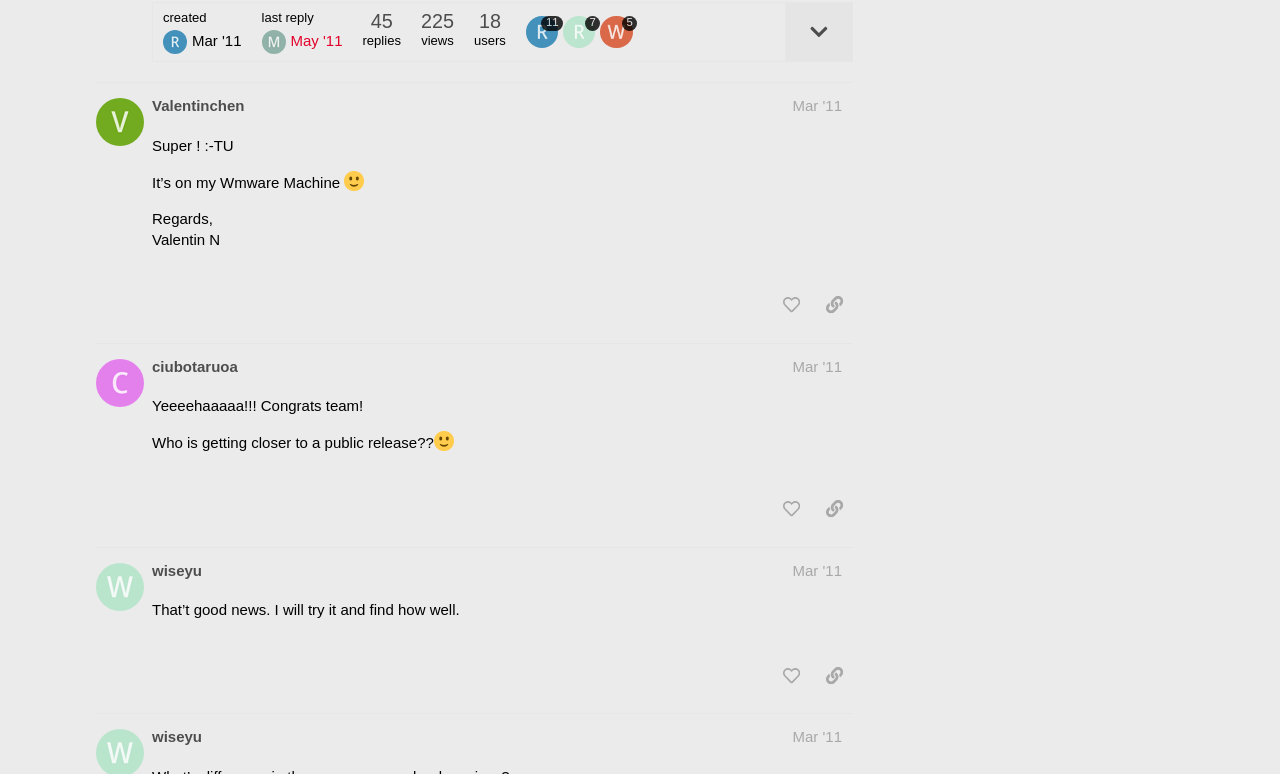Please predict the bounding box coordinates (top-left x, top-left y, bottom-right x, bottom-right y) for the UI element in the screenshot that fits the description: Mar '11

[0.619, 0.462, 0.658, 0.484]